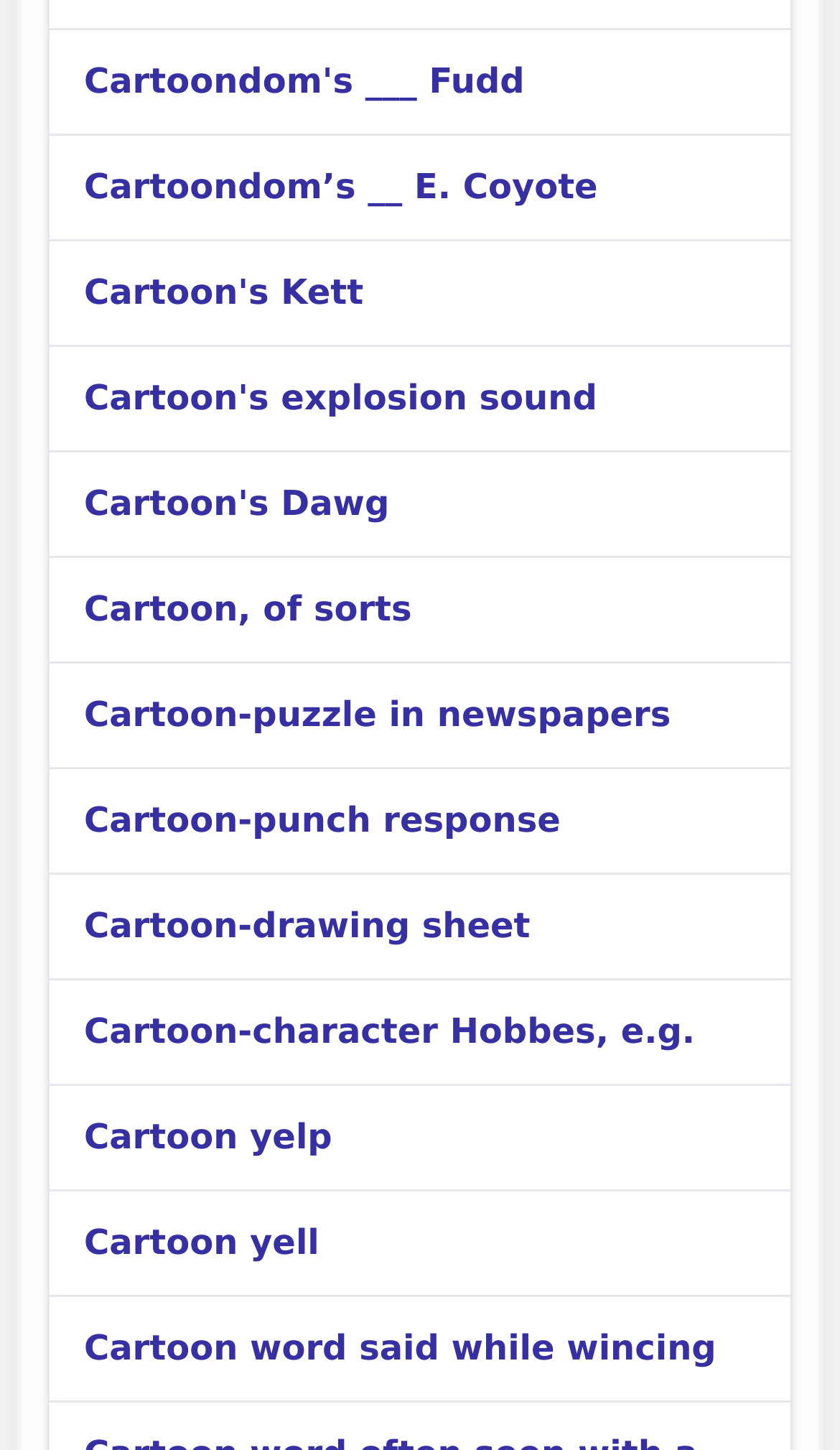Answer the question using only a single word or phrase: 
How many links are there on the webpage?

20